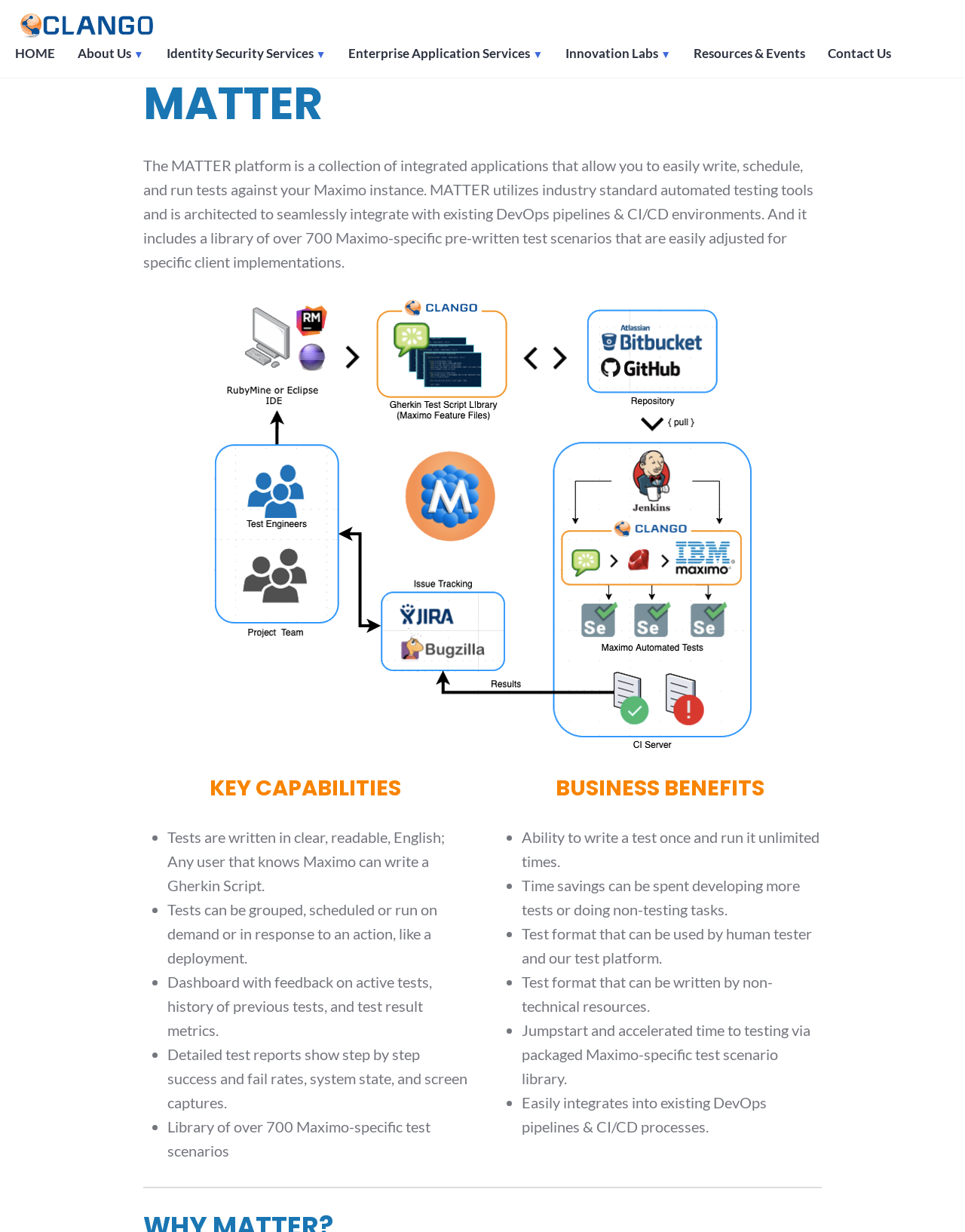Locate the bounding box coordinates of the element that should be clicked to execute the following instruction: "Read about ’13 Dec India".

None